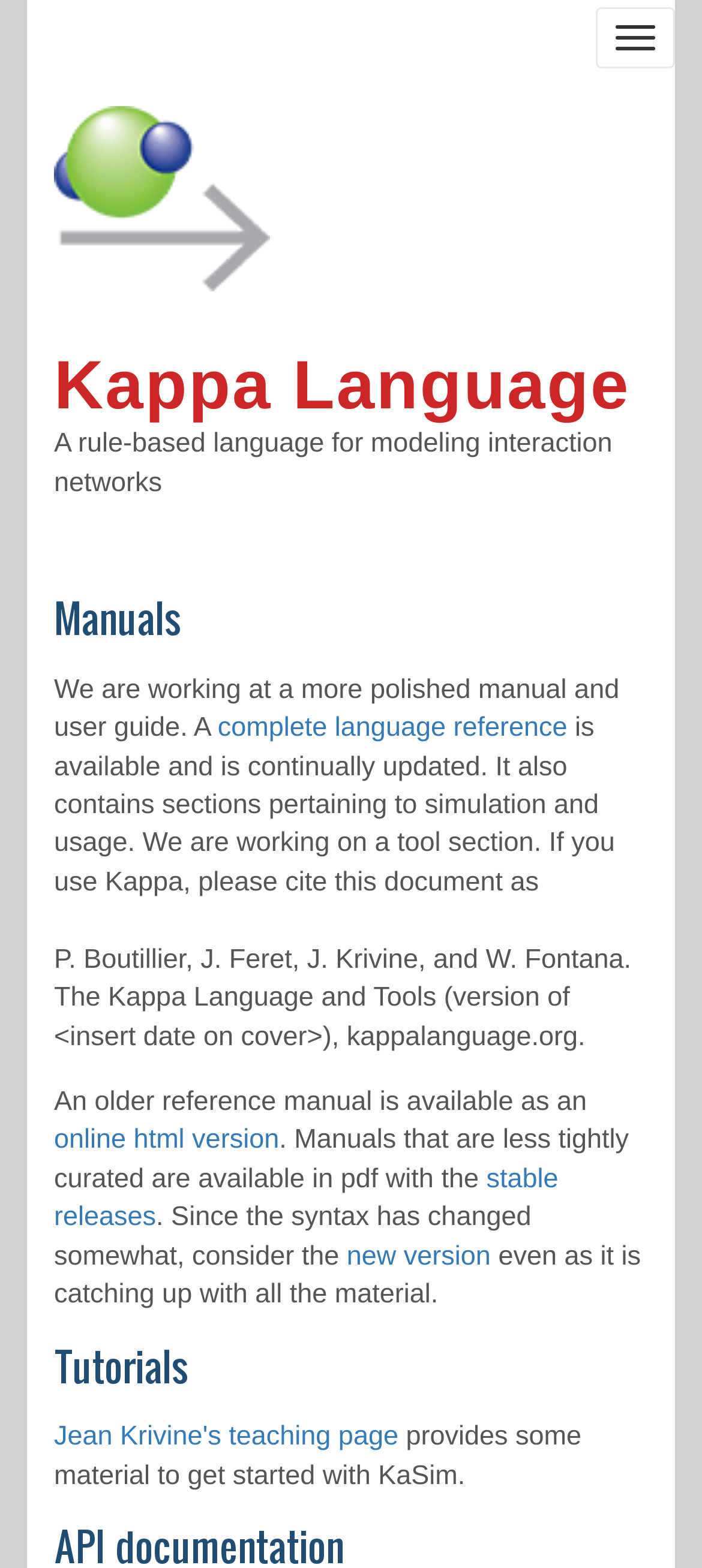Give a one-word or one-phrase response to the question:
What is the relationship between the Kappa Language and KaSim?

KaSim is a simulation tool